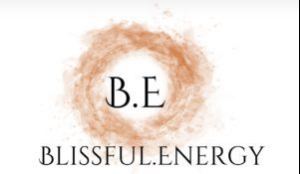Can you give a detailed response to the following question using the information from the image? What is the essence of the yoga practice captured by the refined font?

The essence of the yoga practice captured by the refined font is a holistic yoga practice because the words 'BLISSFUL.ENERGY' are elegantly presented in a refined font, reflecting the core values of a yoga community dedicated to personal growth and serenity.